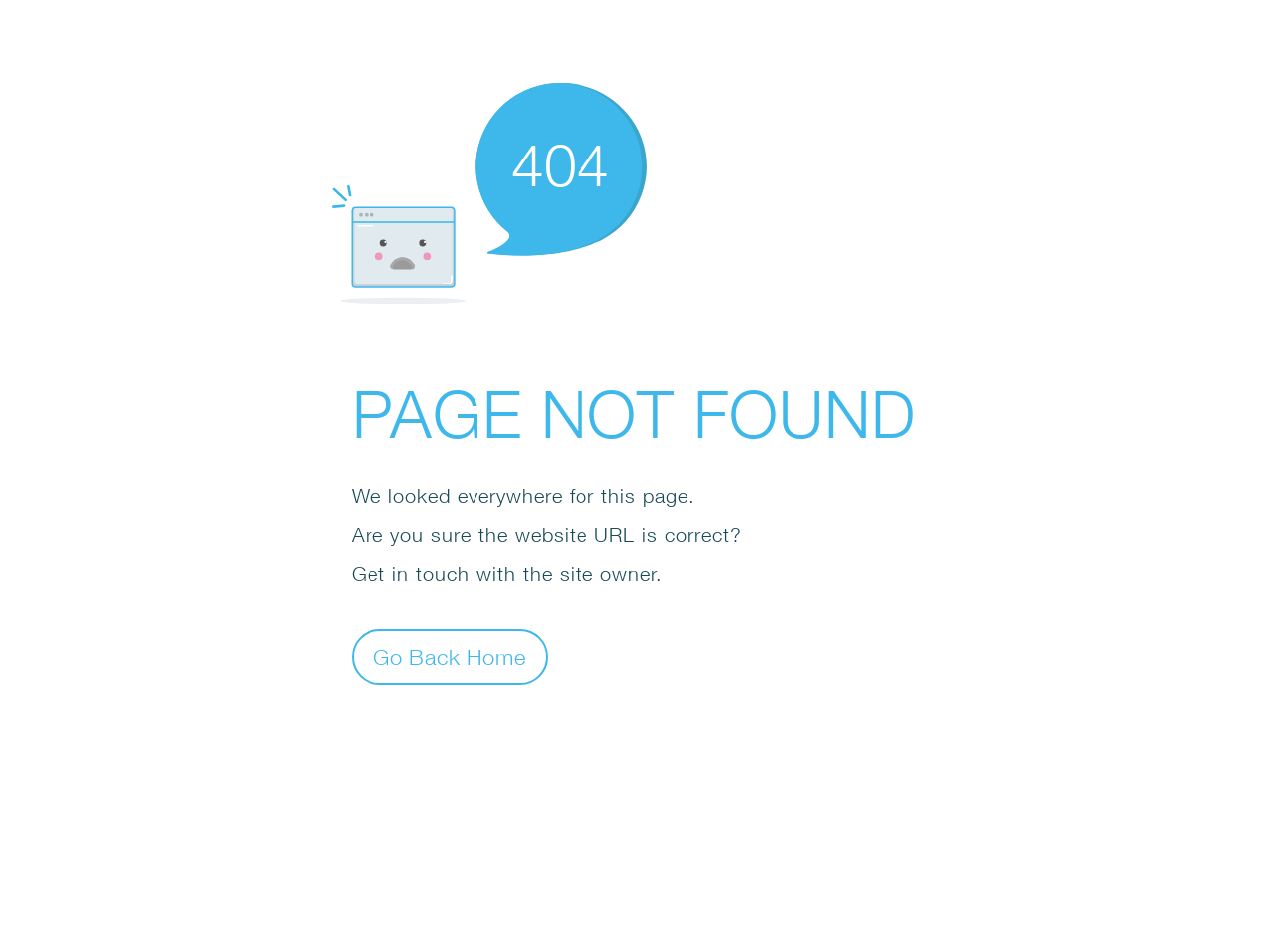Reply to the question with a brief word or phrase: What is the error code displayed?

404